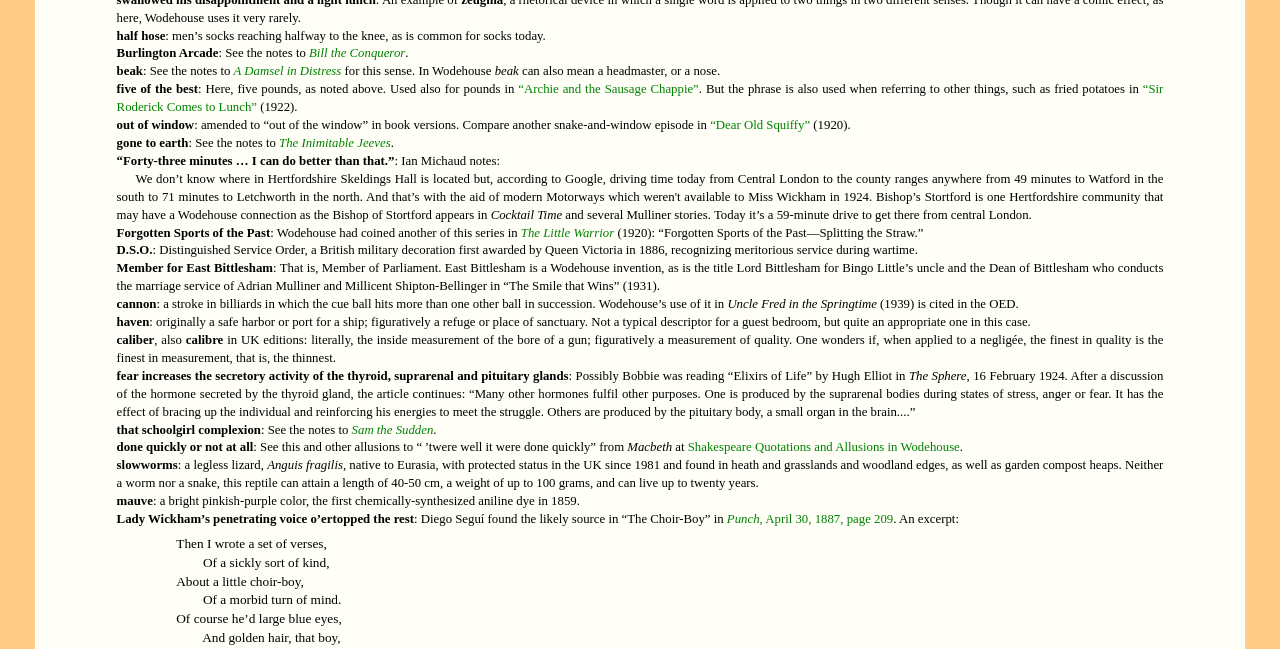What is the color mentioned in the sentence 'that schoolgirl complexion'?
Look at the image and respond with a one-word or short-phrase answer.

mauve